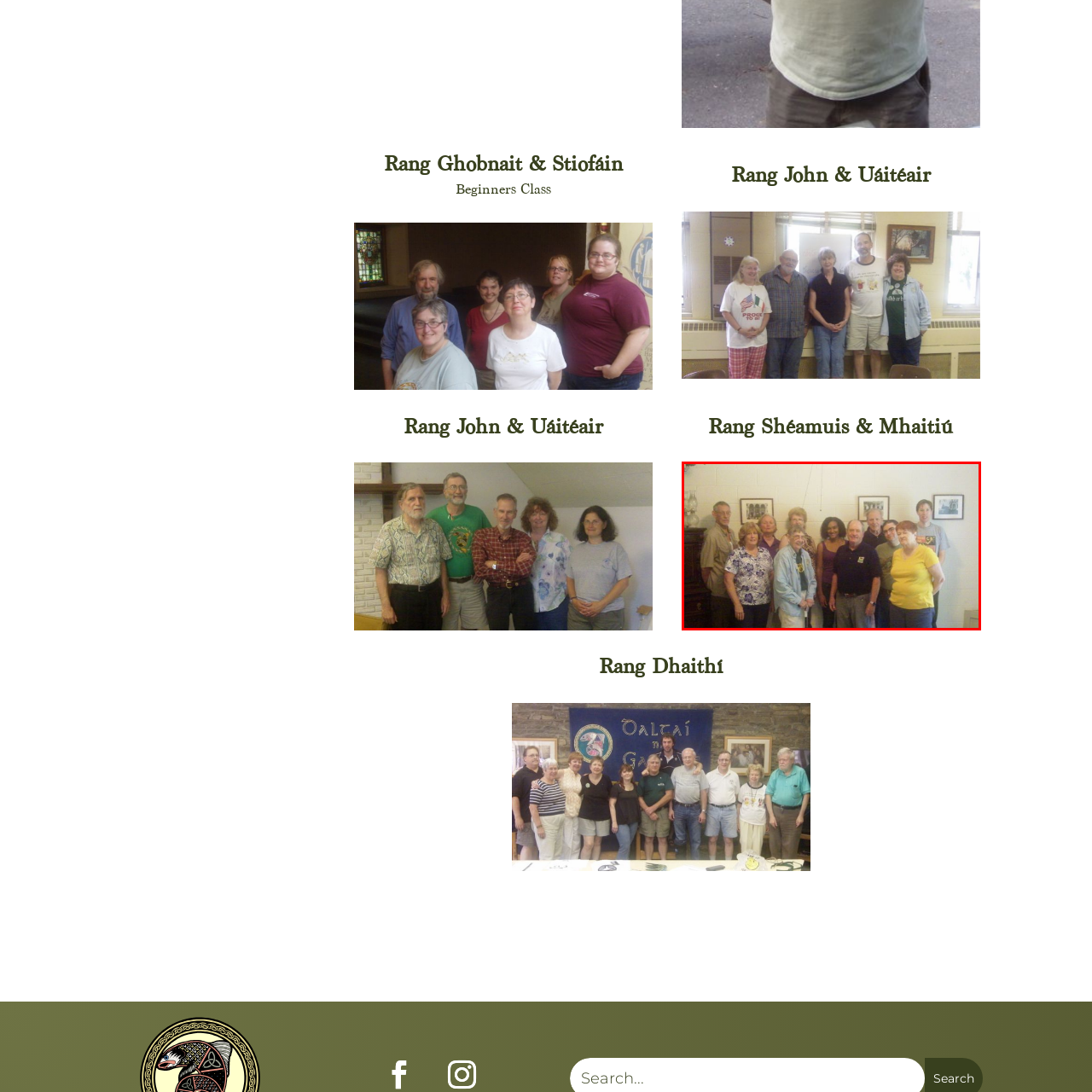What is the purpose of the gathering?
Review the image highlighted by the red bounding box and respond with a brief answer in one word or phrase.

Class or community event